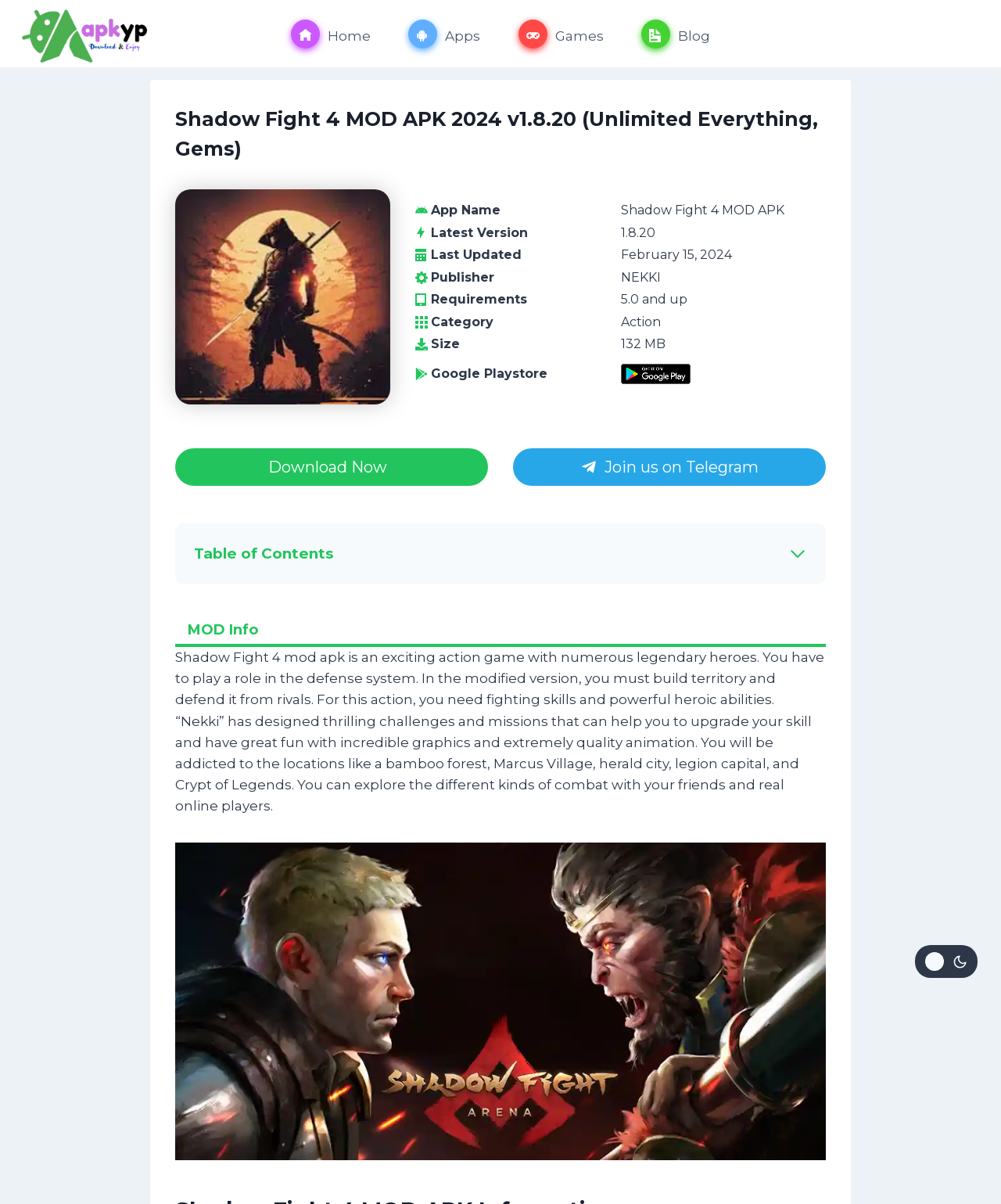Determine the bounding box coordinates for the area you should click to complete the following instruction: "Download the Shadow Fight 4 MOD APK".

[0.175, 0.372, 0.488, 0.404]